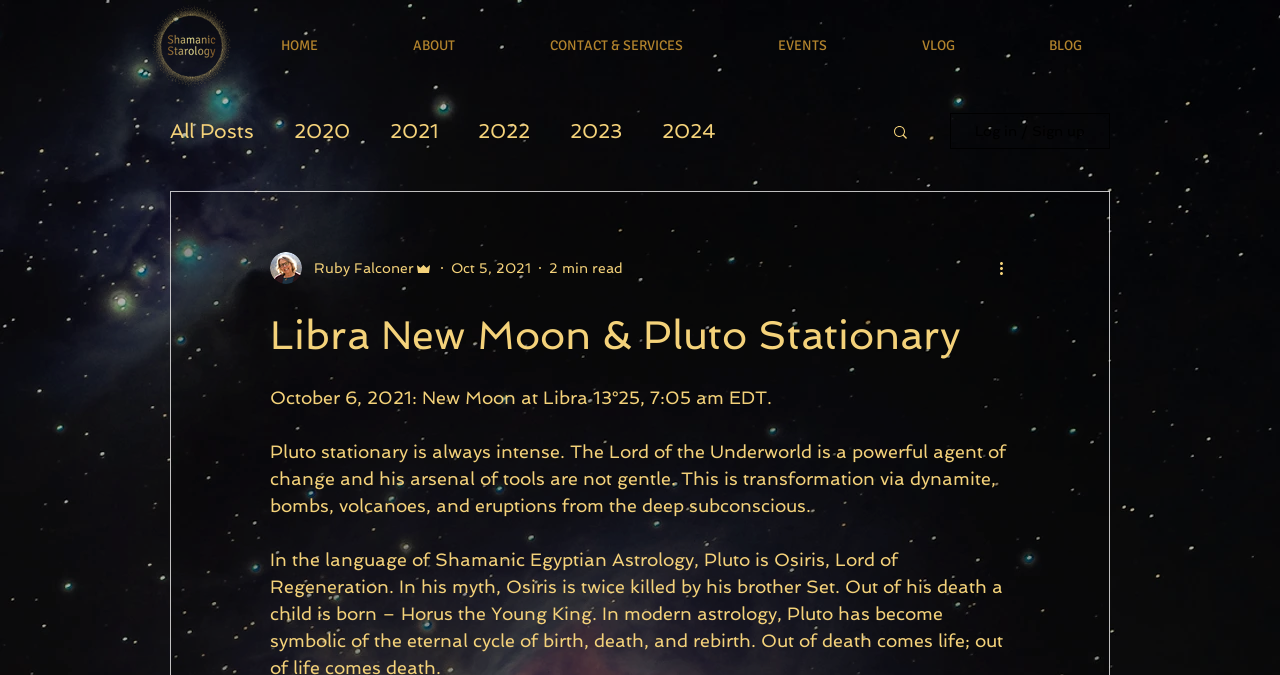Identify the bounding box coordinates of the region that should be clicked to execute the following instruction: "Search for a topic".

[0.696, 0.182, 0.711, 0.213]